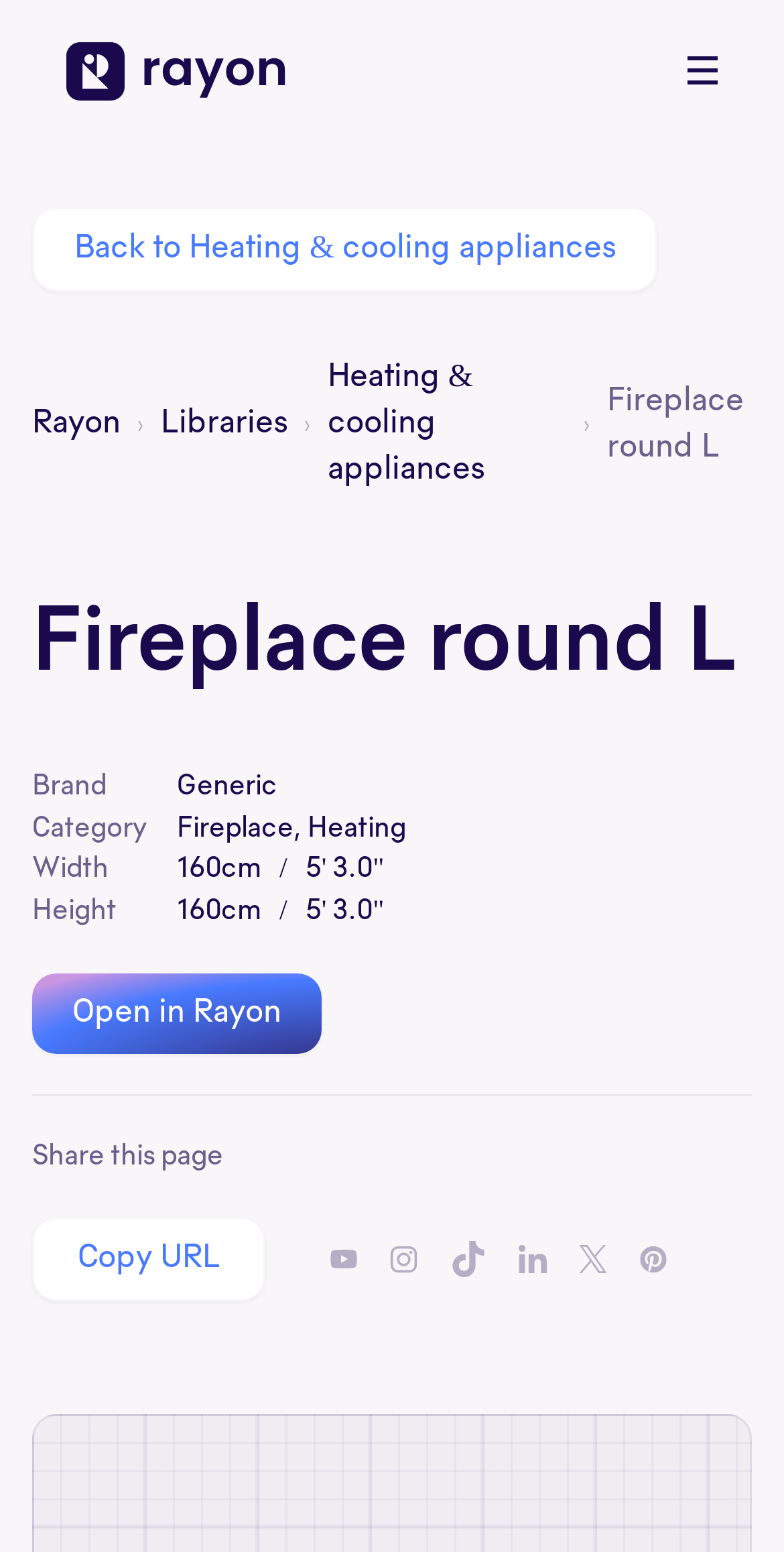Predict the bounding box of the UI element based on this description: "Copy URL".

[0.041, 0.784, 0.338, 0.839]